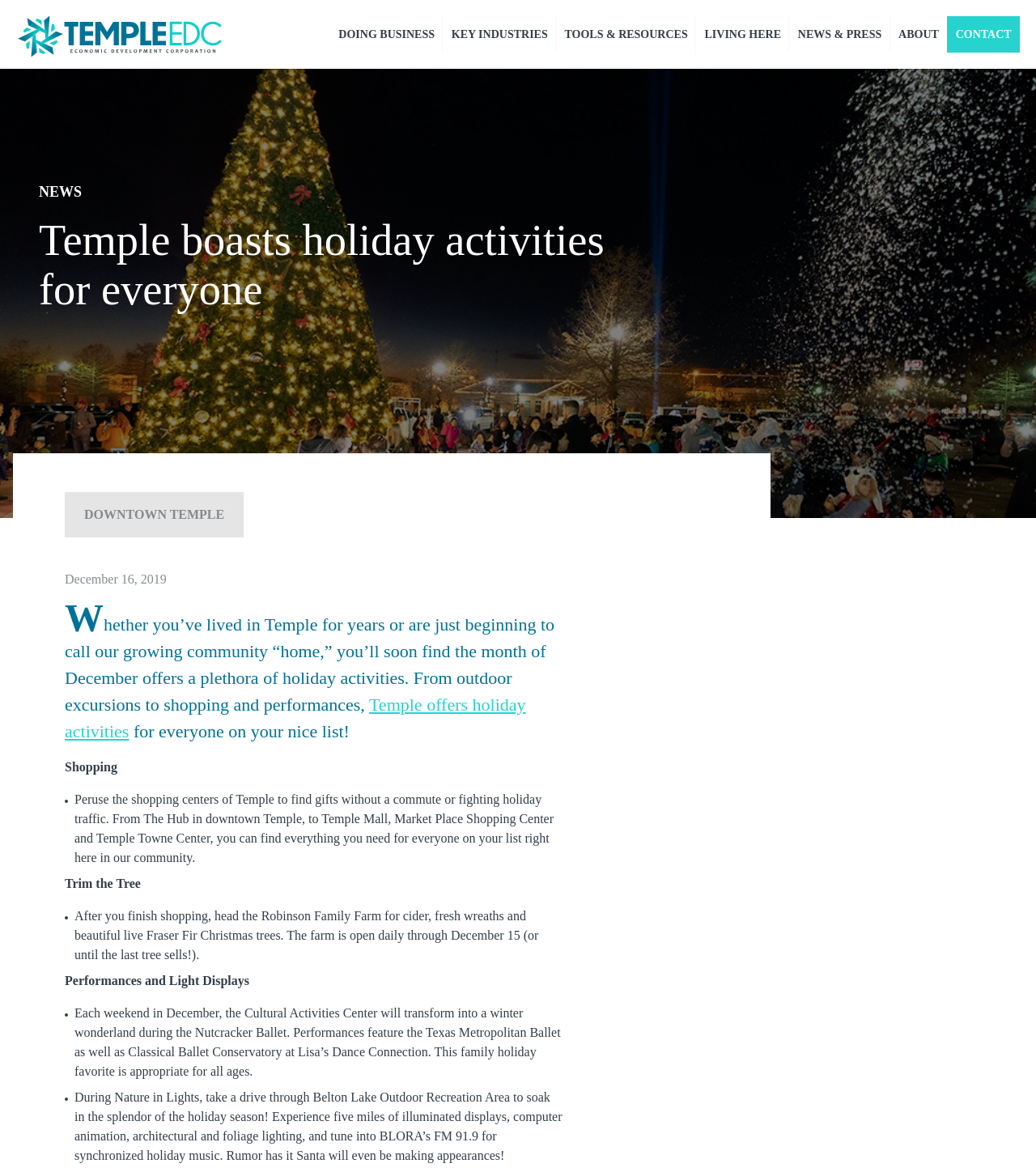What is the name of the shopping center in downtown Temple?
Answer the question in a detailed and comprehensive manner.

According to the webpage, one of the shopping centers in Temple is The Hub, located in downtown Temple, where visitors can find gifts without a commute or fighting holiday traffic.